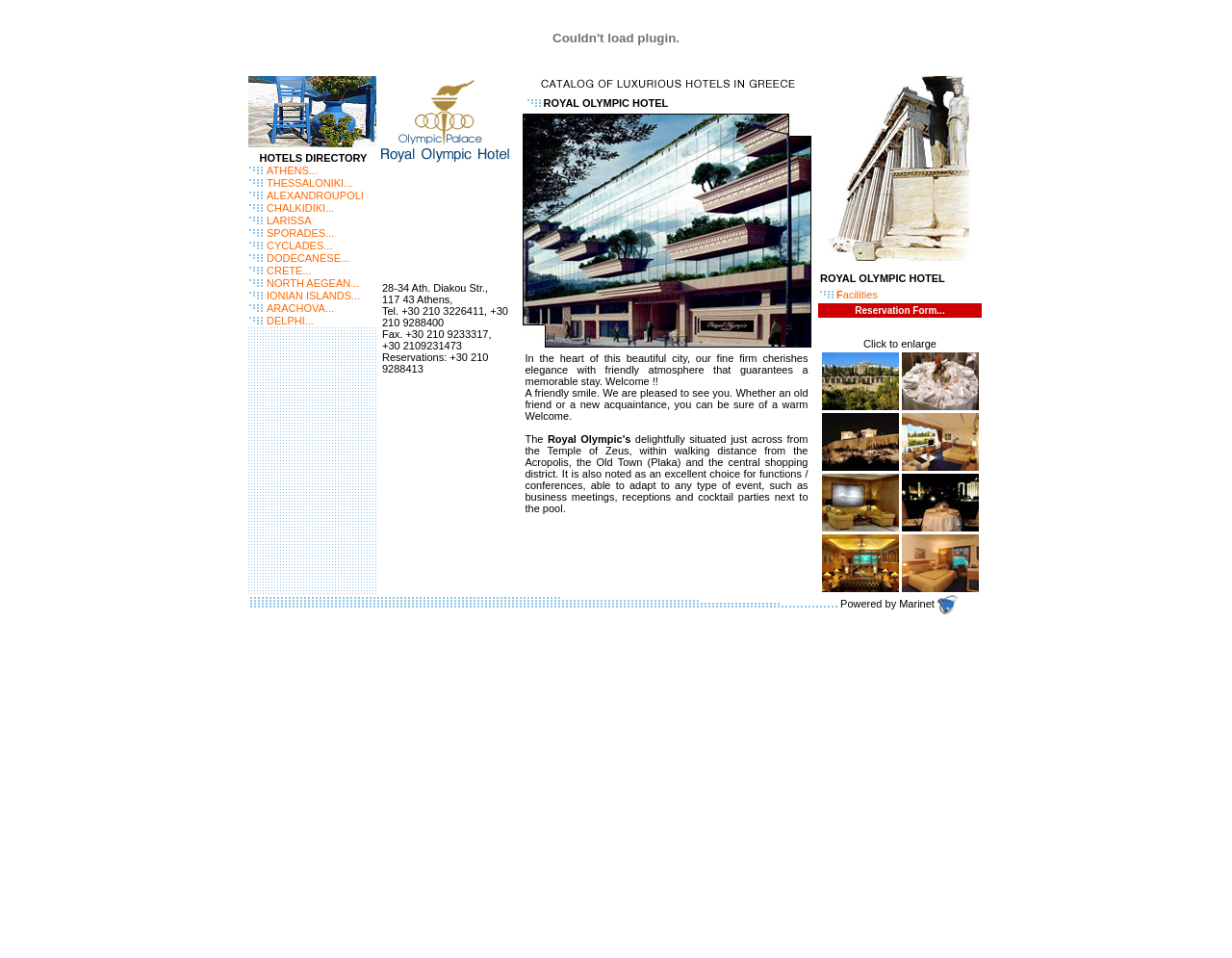Locate the bounding box coordinates of the clickable region to complete the following instruction: "Click on LARISSA."

[0.216, 0.224, 0.253, 0.236]